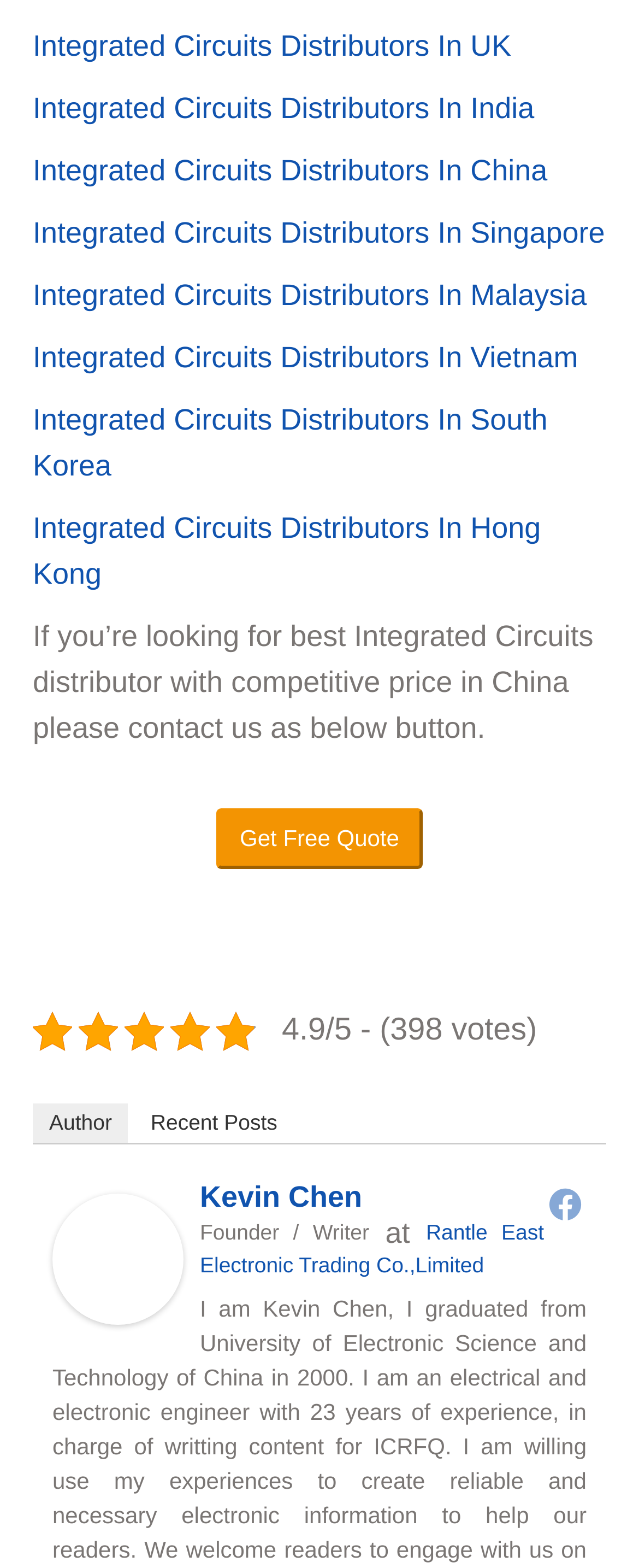Locate and provide the bounding box coordinates for the HTML element that matches this description: "title="Facebook"".

[0.854, 0.755, 0.915, 0.78]